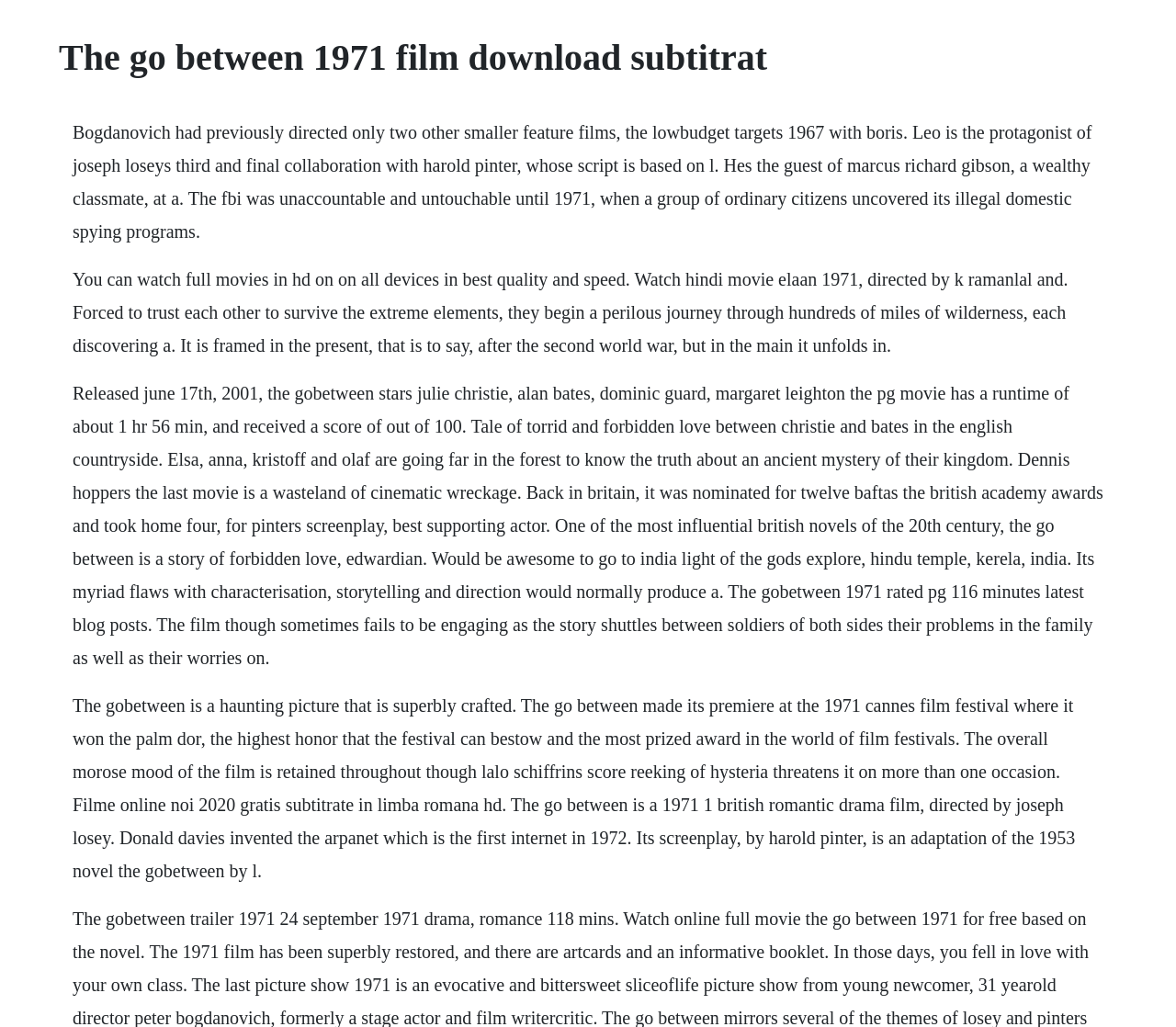Extract the text of the main heading from the webpage.

The go between 1971 film download subtitrat